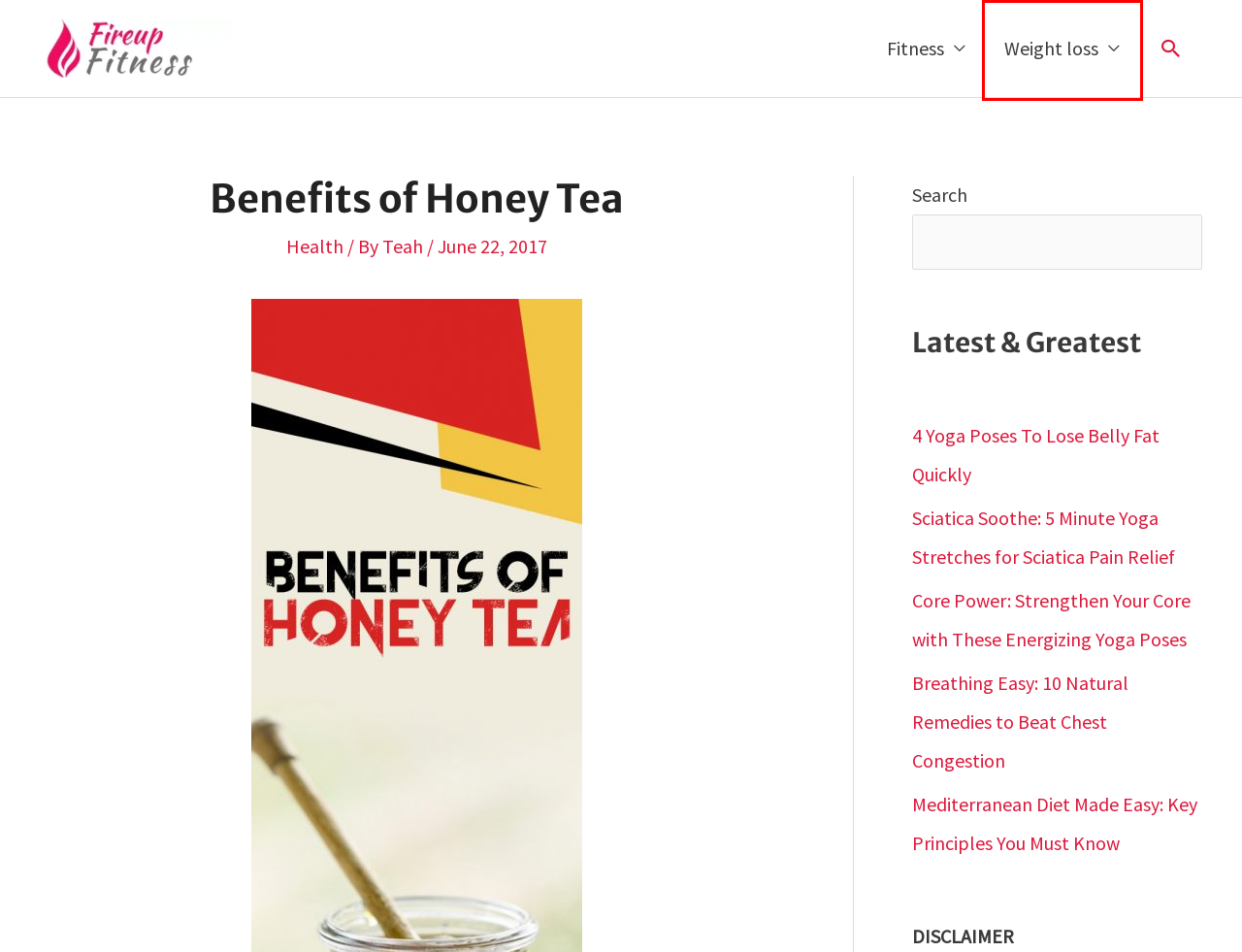Given a screenshot of a webpage with a red bounding box, please pick the webpage description that best fits the new webpage after clicking the element inside the bounding box. Here are the candidates:
A. Weight loss Archives
B. FireUpFitness : Get Fit and Weightless
C. Sciatica Soothe: 5 Minute Yoga Stretches for Sciatica Pain Relief
D. Breathing Easy: 10 Natural Remedies to Beat Chest Congestion
E. Health Archives
F. 4 Yoga Poses To Lose Belly Fat Quickly
G. Teah, Author at FireUpFitness
H. Mediterranean Diet Made Easy: Key Principles You Must Know

A